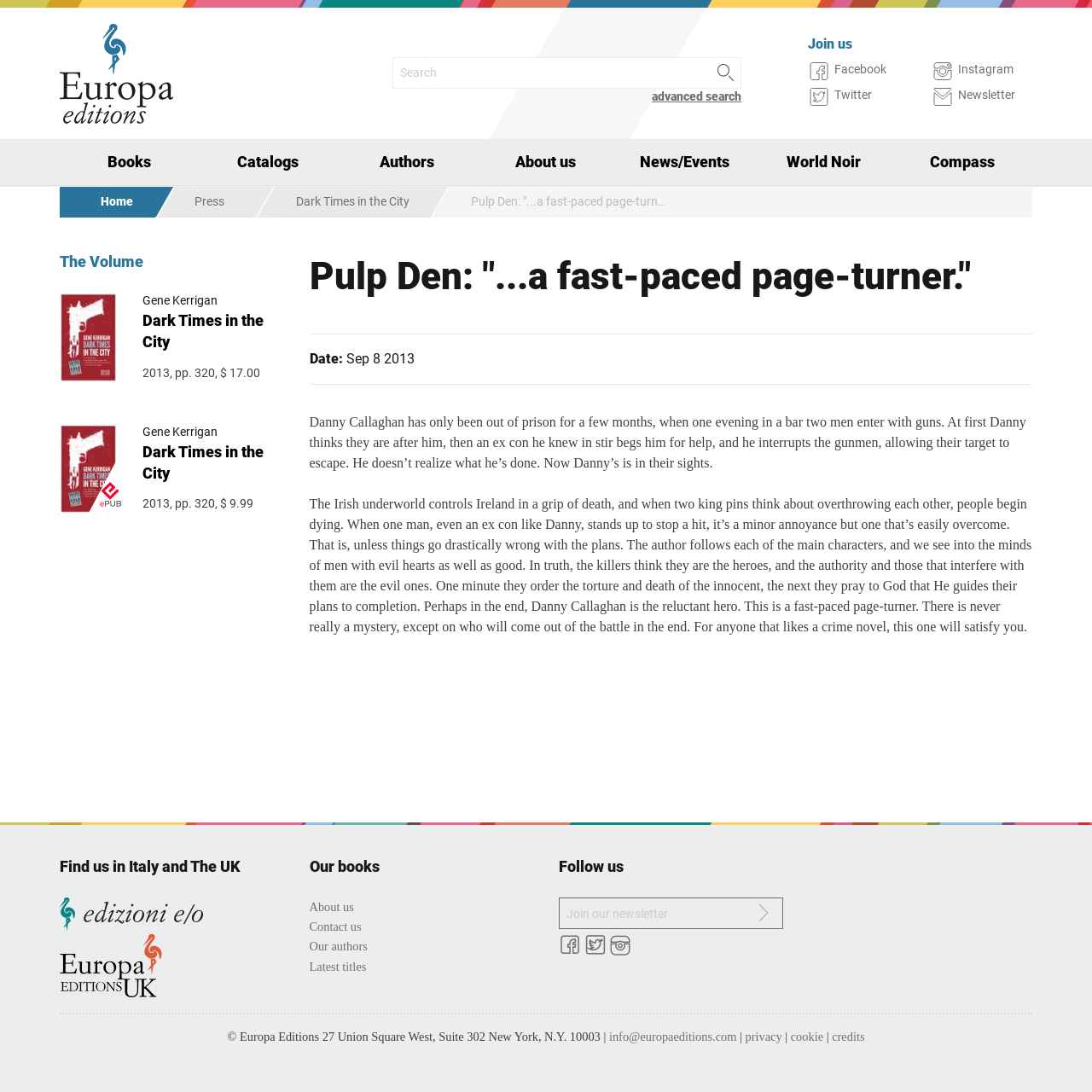Locate the bounding box coordinates of the clickable area needed to fulfill the instruction: "Read more about Dark Times in the City".

[0.131, 0.285, 0.242, 0.321]